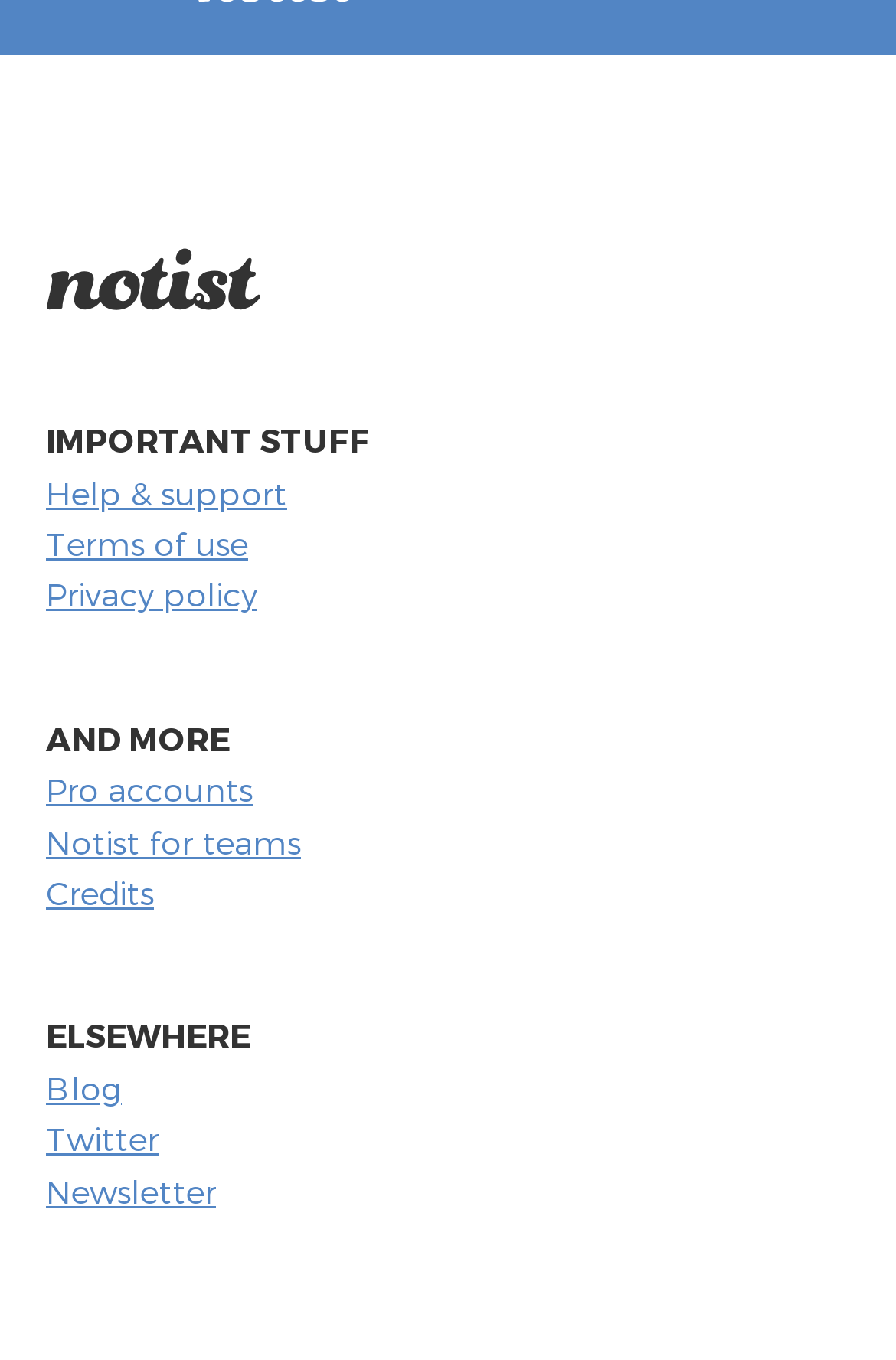Provide the bounding box coordinates for the UI element that is described by this text: "Help & support". The coordinates should be in the form of four float numbers between 0 and 1: [left, top, right, bottom].

[0.051, 0.347, 0.321, 0.376]